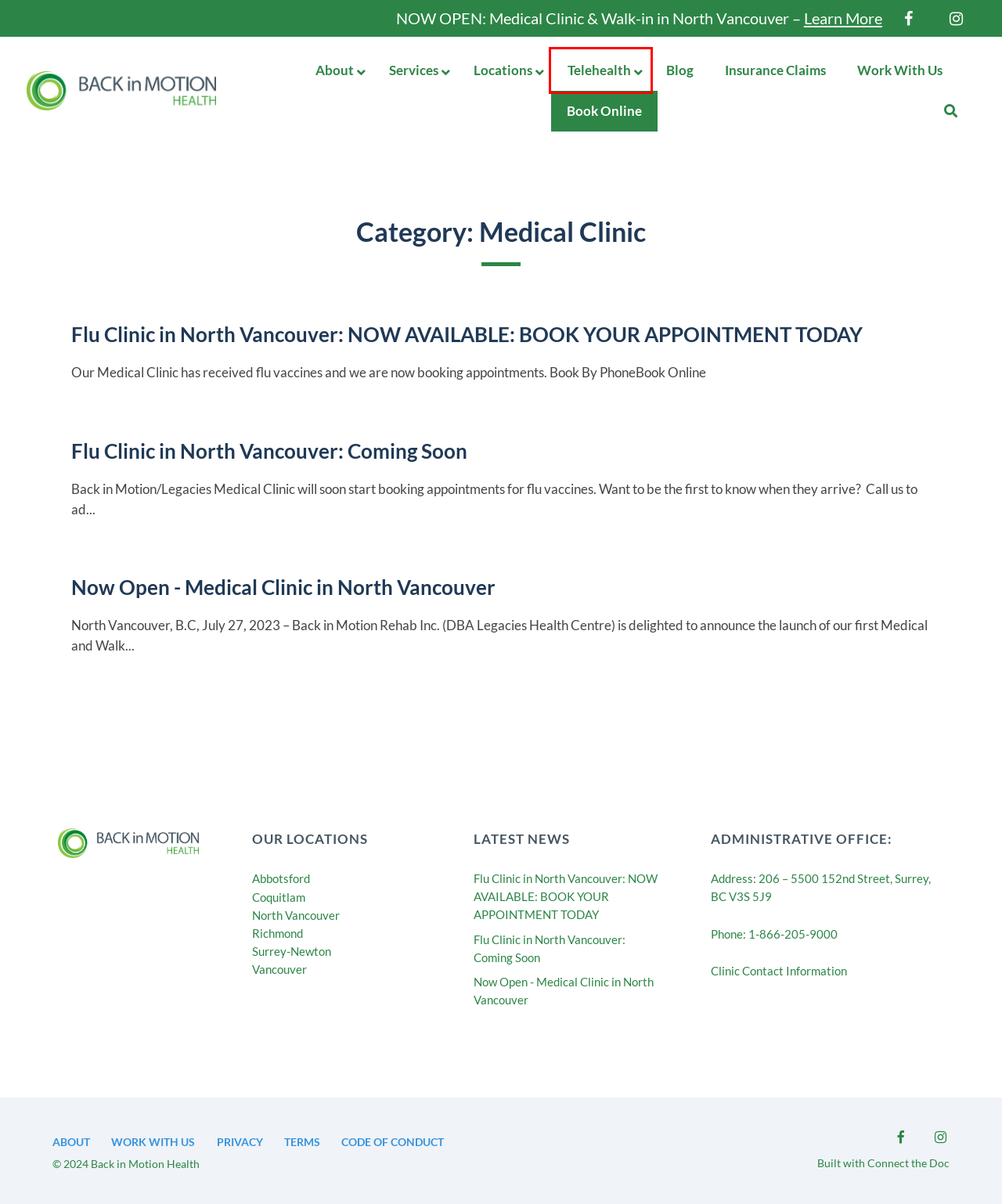You are looking at a webpage screenshot with a red bounding box around an element. Pick the description that best matches the new webpage after interacting with the element in the red bounding box. The possible descriptions are:
A. Blogs - Back in Motion Health - 6 Clinics Across the Lower Mainland
B. Code of Conduct - Back in Motion Health Across the Lower Mainland
C. Flu Vaccines are NOW AVAILABLE at our Medical Clinic in North Vancouver
D. Richmond Health Centre - Back in Motion Health in the Lower Mainland
E. Telehealth Services - 6 Clinics across the Lower Mainland - Back in Motion Health
F. Insurance Coverage Claims - Back in Motion Health in the Lower Mainland
G. Back in Motion announces the launch of its first medical clinic in North Vancouver, BC.
H. Surrey Health Centre - Back in Motion Health in the Lower Mainland

E